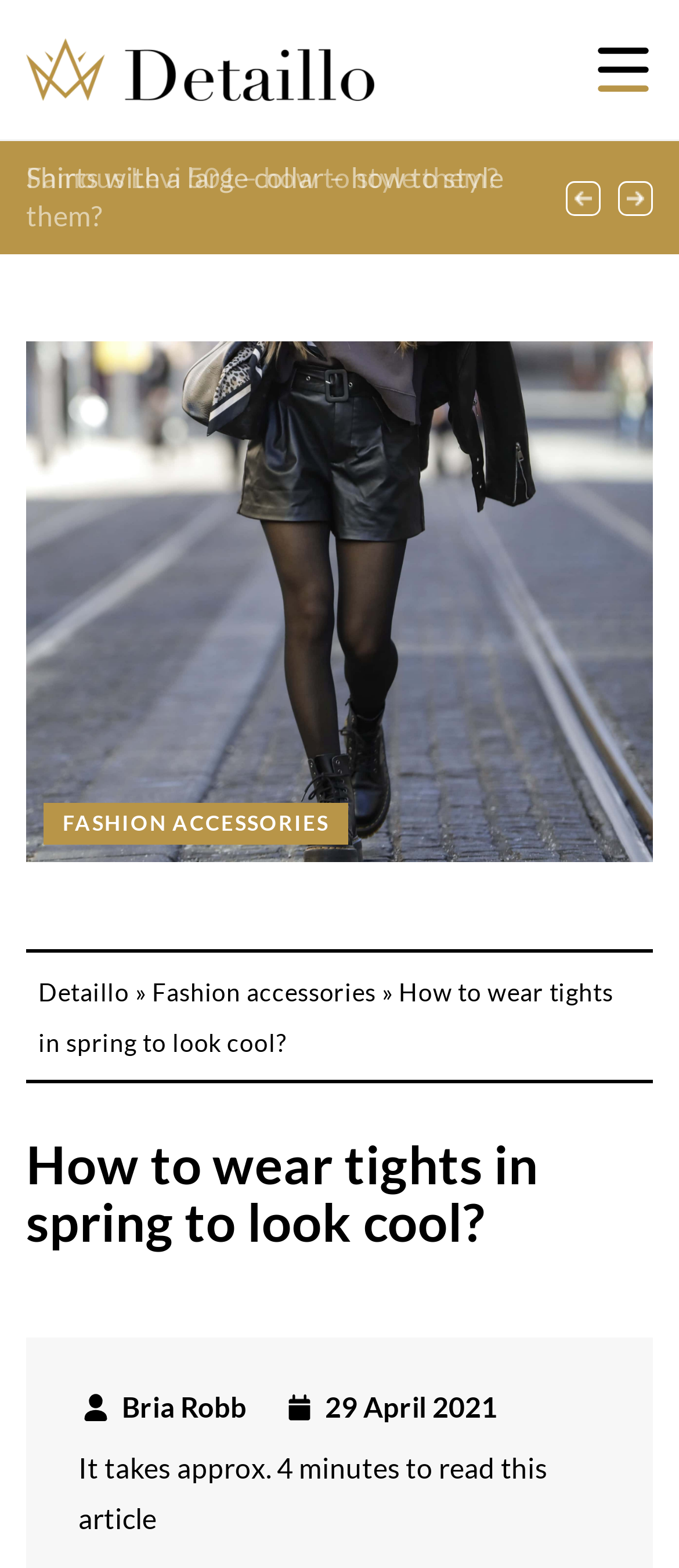Who is the author of the article?
Using the details shown in the screenshot, provide a comprehensive answer to the question.

The author of the article is indicated by the link element with the text 'Bria Robb' located at [0.179, 0.888, 0.363, 0.906], which suggests that Bria Robb is the person who wrote the article.